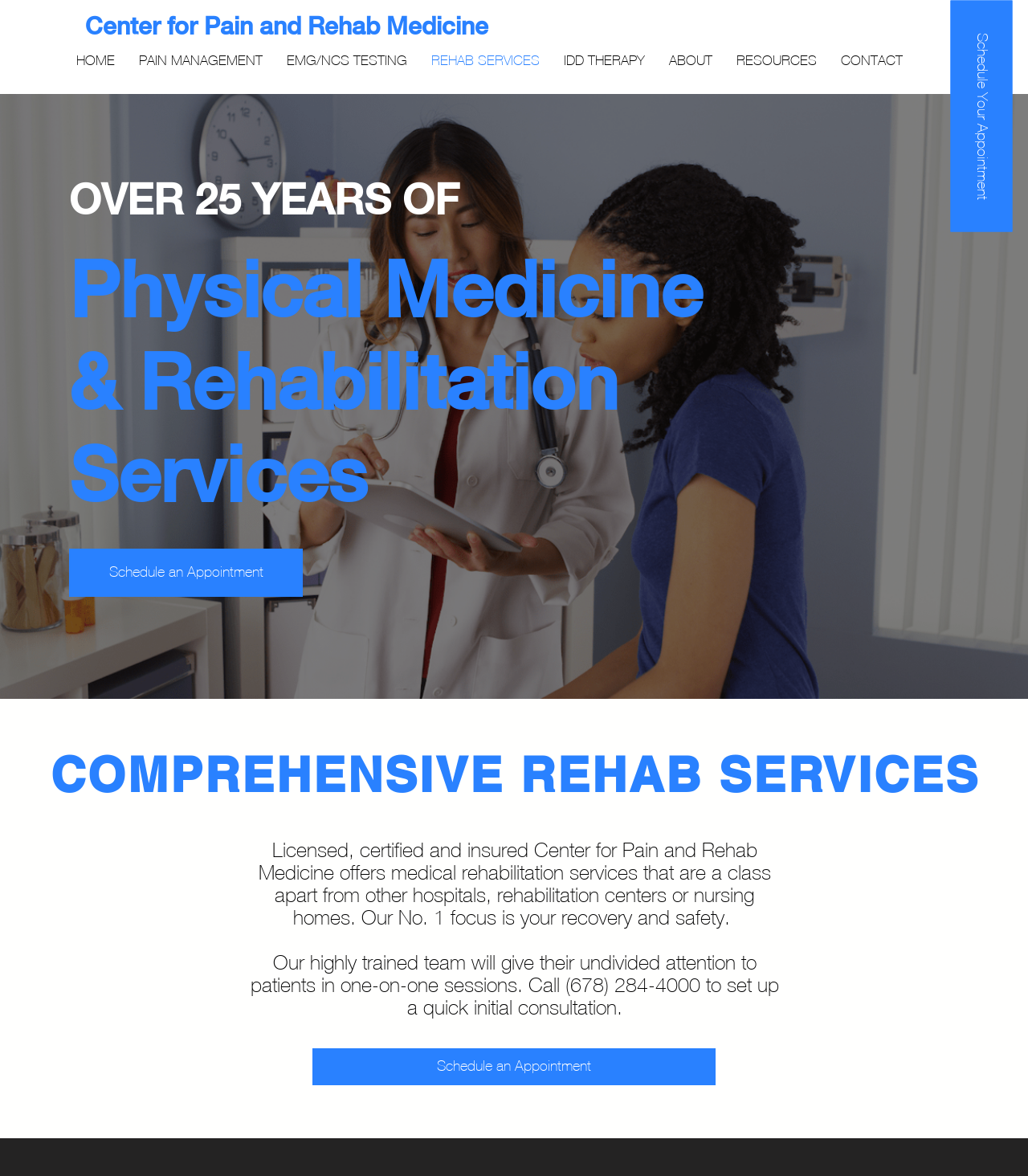Return the bounding box coordinates of the UI element that corresponds to this description: "EMG/NCS TESTING". The coordinates must be given as four float numbers in the range of 0 and 1, [left, top, right, bottom].

[0.267, 0.034, 0.408, 0.068]